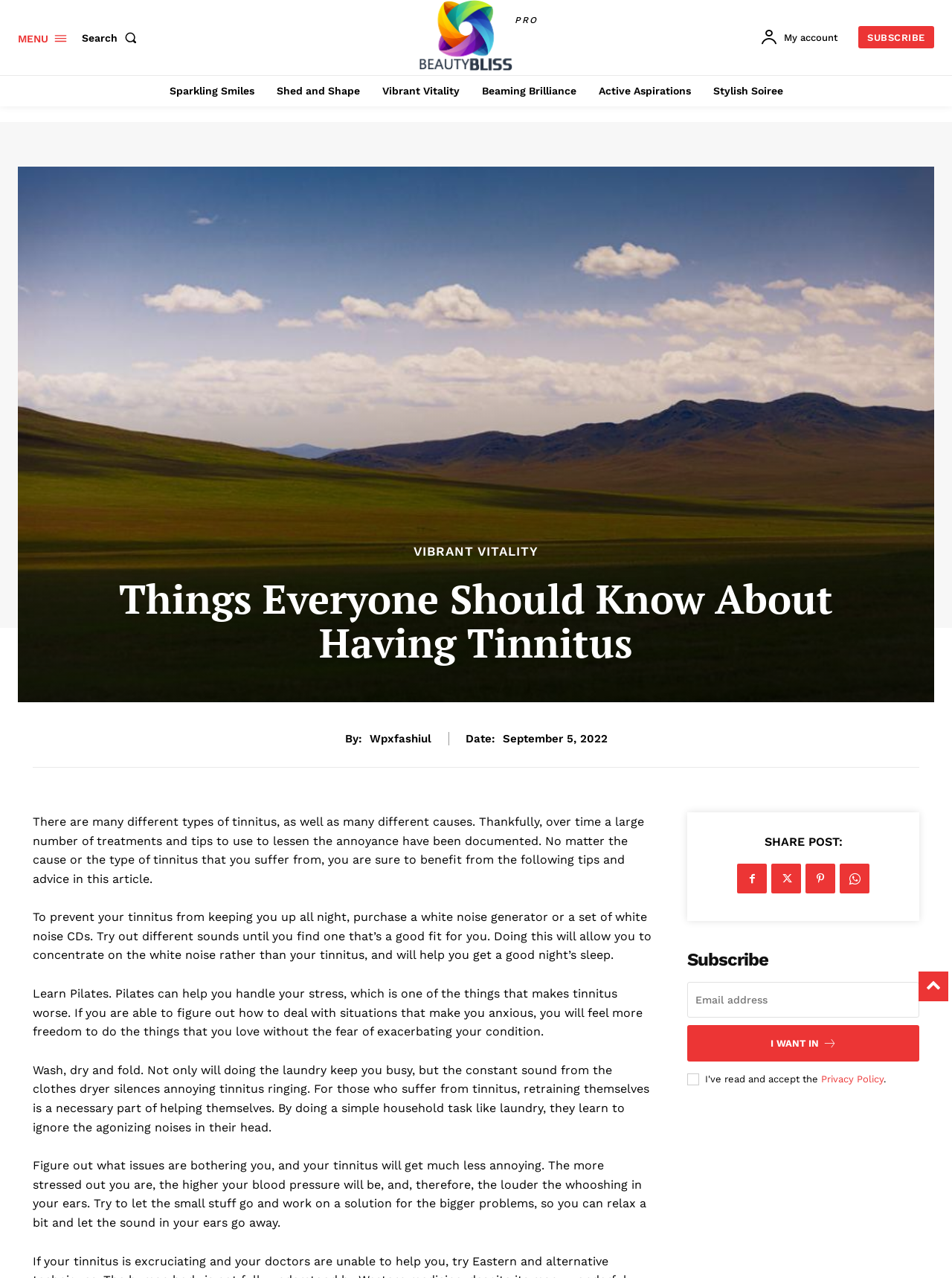Identify the bounding box for the UI element described as: "I want in". The coordinates should be four float numbers between 0 and 1, i.e., [left, top, right, bottom].

[0.722, 0.802, 0.966, 0.831]